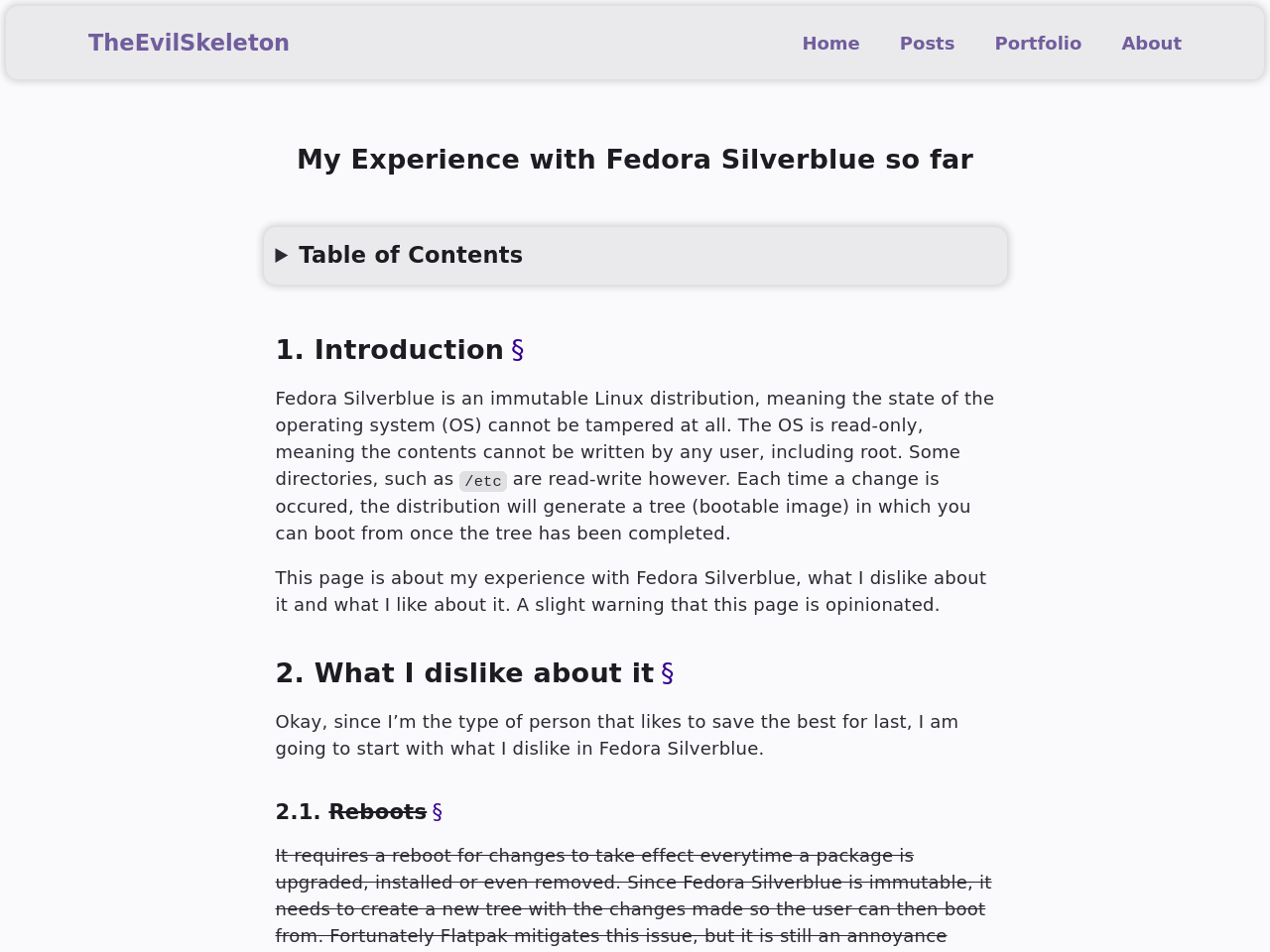Answer in one word or a short phrase: 
What is special about some directories in Fedora Silverblue?

They are read-write